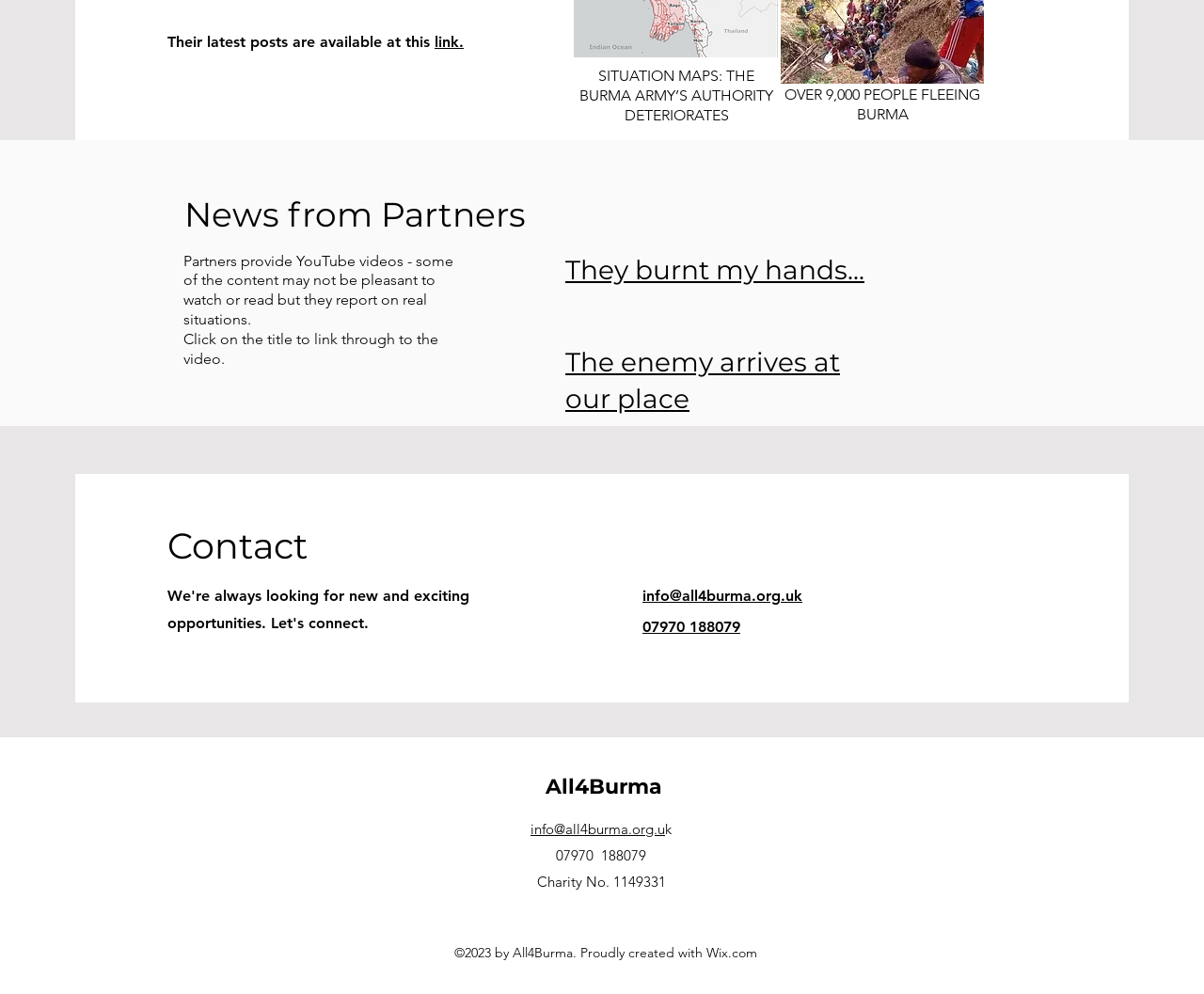Determine the bounding box coordinates of the clickable area required to perform the following instruction: "Click on the link to watch the video 'The enemy arrives at our place'". The coordinates should be represented as four float numbers between 0 and 1: [left, top, right, bottom].

[0.47, 0.348, 0.698, 0.417]